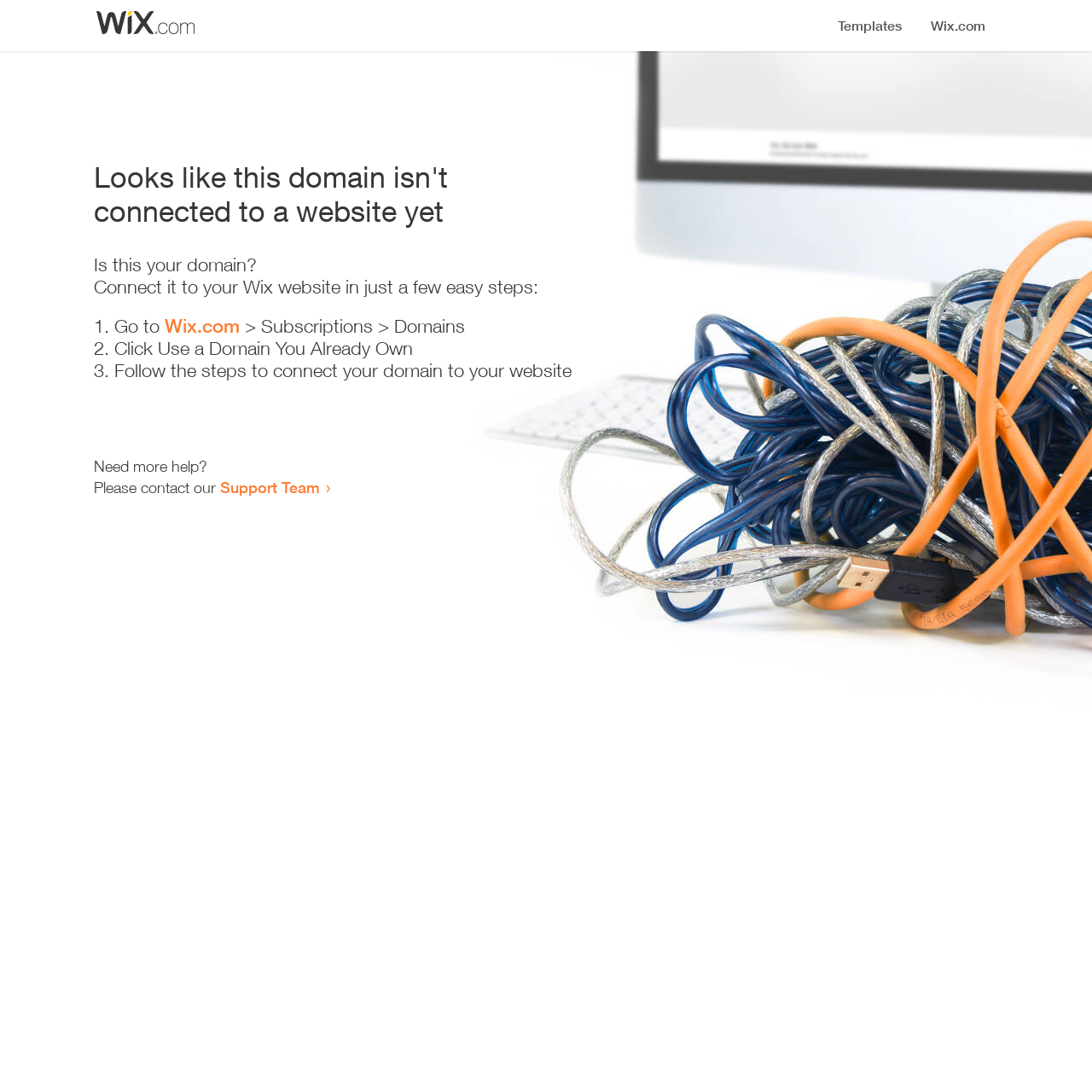Detail the various sections and features of the webpage.

The webpage appears to be an error page, indicating that a domain is not connected to a website yet. At the top, there is a small image, likely a logo or icon. Below the image, a prominent heading reads "Looks like this domain isn't connected to a website yet". 

Underneath the heading, a series of instructions are provided to connect the domain to a Wix website. The instructions are divided into three steps, each marked with a numbered list marker (1., 2., and 3.). The first step involves going to Wix.com, followed by navigating to Subscriptions and then Domains. The second step is to click "Use a Domain You Already Own", and the third step is to follow the instructions to connect the domain to the website.

Below the instructions, there is a message asking if the user needs more help, followed by an invitation to contact the Support Team through a link. Overall, the webpage is providing guidance on how to resolve the issue of a disconnected domain.